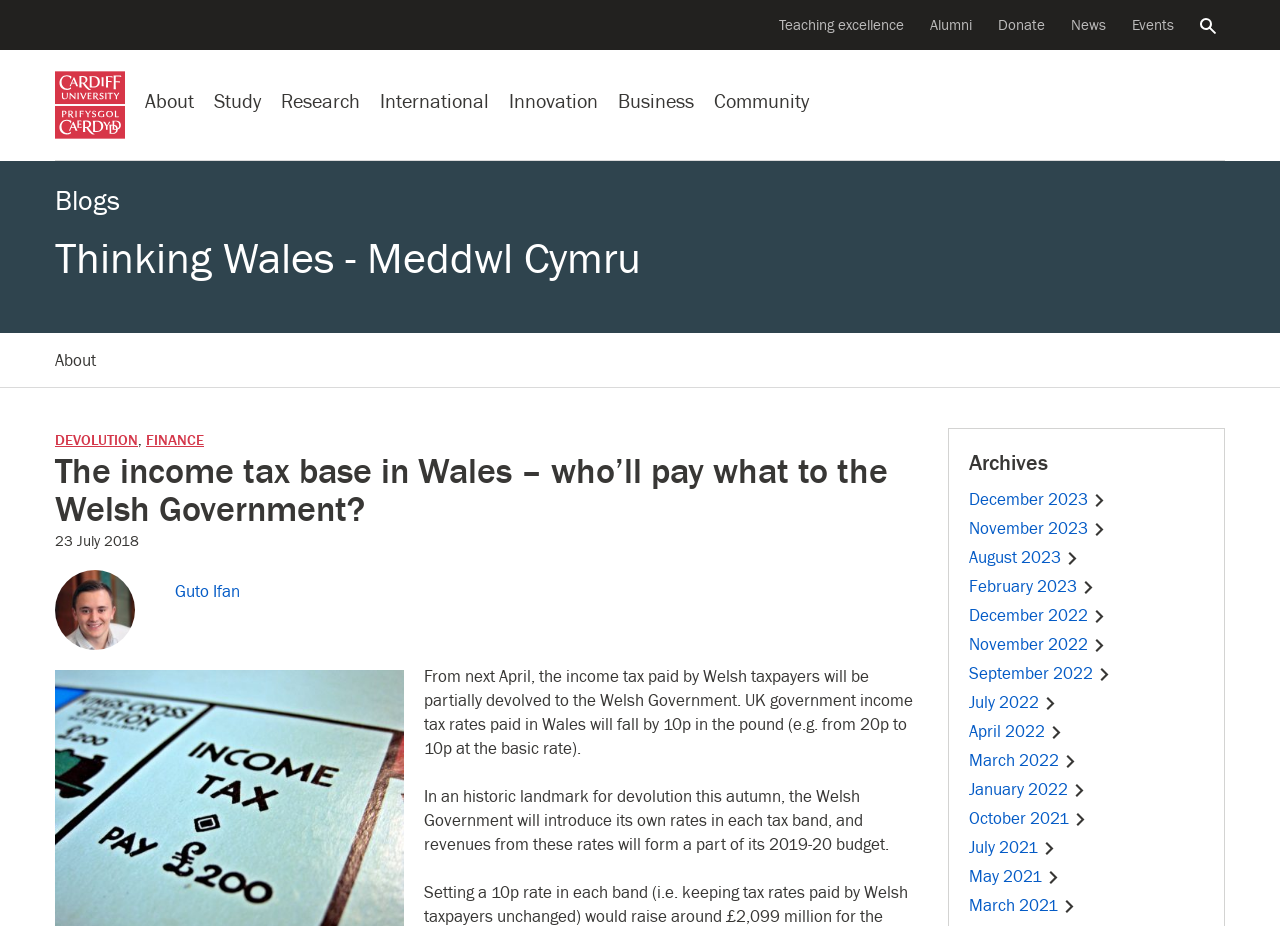Specify the bounding box coordinates of the area to click in order to execute this command: 'Read the blog post about the income tax base in Wales'. The coordinates should consist of four float numbers ranging from 0 to 1, and should be formatted as [left, top, right, bottom].

[0.043, 0.489, 0.725, 0.571]